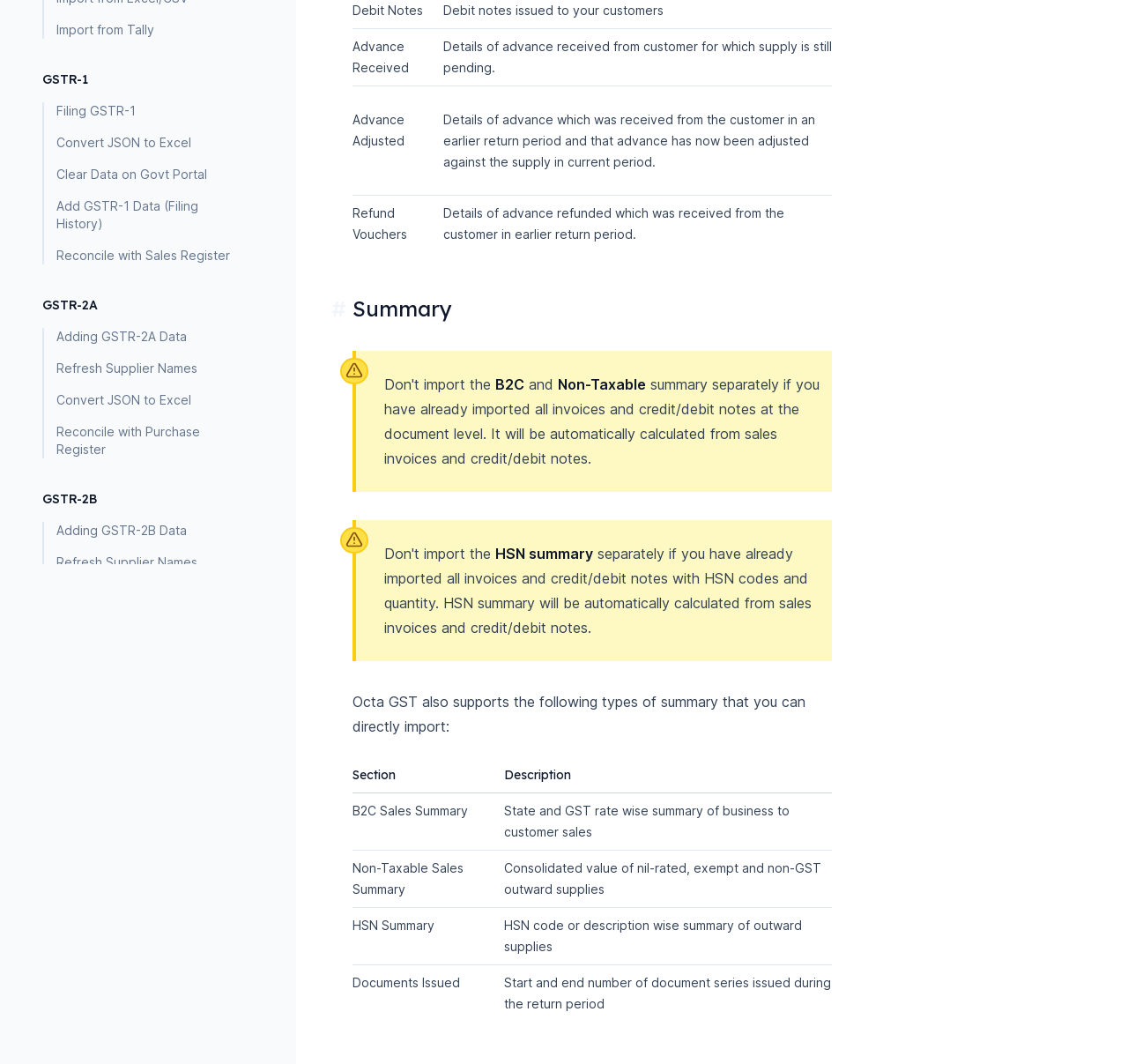Please determine the bounding box coordinates for the element with the description: "Import from Tally".

[0.039, 0.02, 0.212, 0.036]